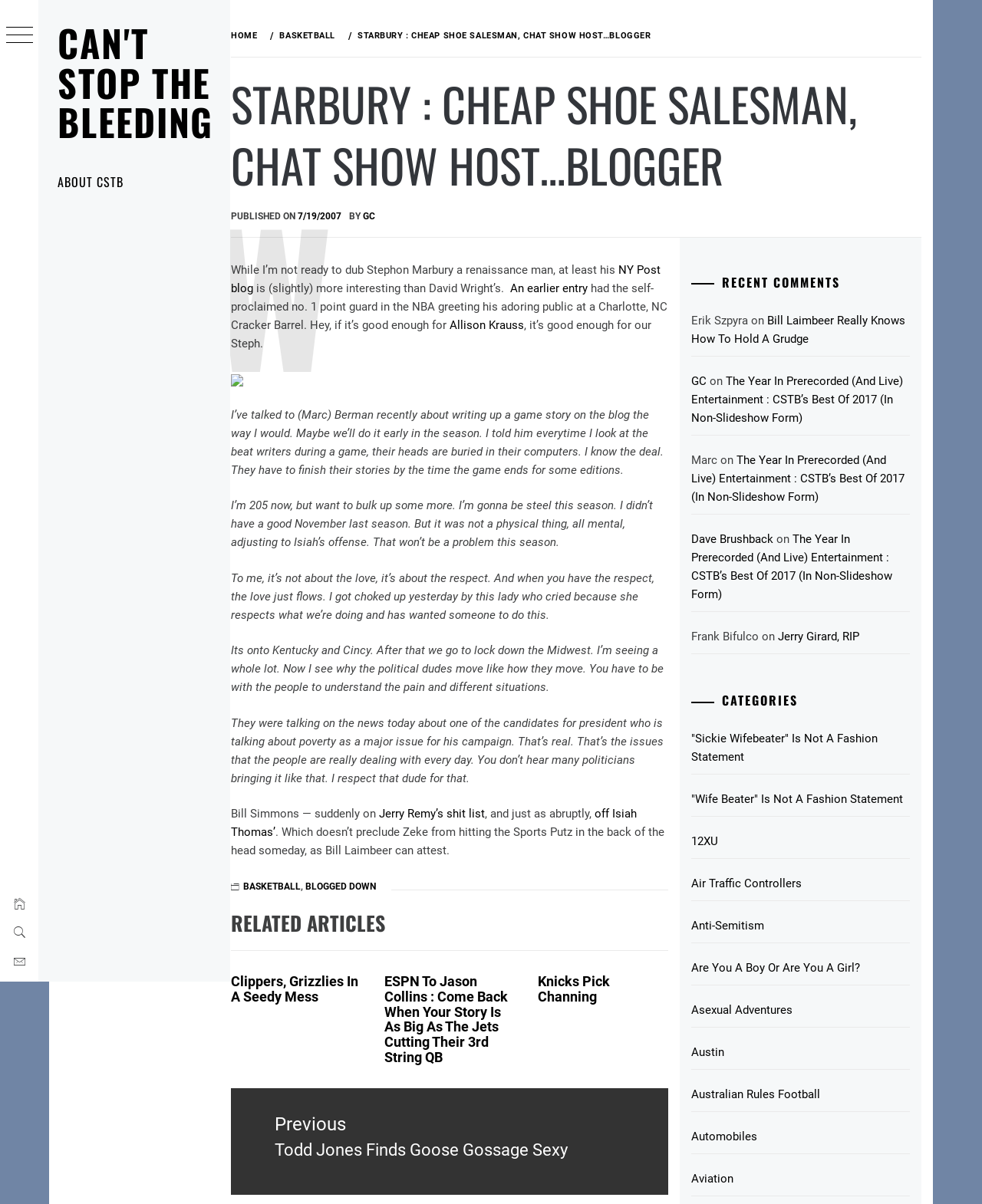Identify the bounding box coordinates of the section that should be clicked to achieve the task described: "Check the 'RECENT COMMENTS'".

[0.725, 0.229, 0.927, 0.239]